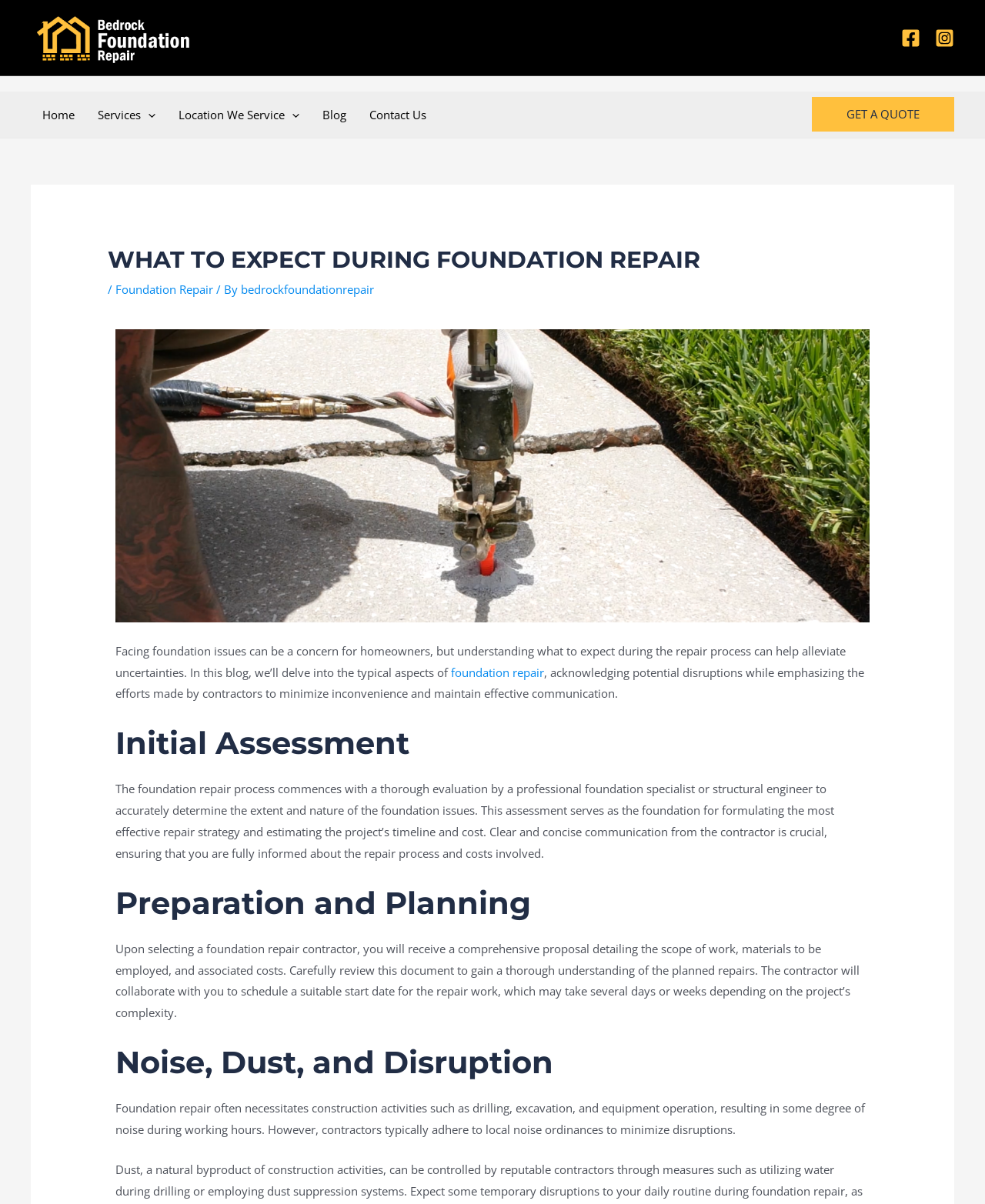Please find and report the bounding box coordinates of the element to click in order to perform the following action: "Visit the 'Facebook' page". The coordinates should be expressed as four float numbers between 0 and 1, in the format [left, top, right, bottom].

[0.915, 0.024, 0.934, 0.04]